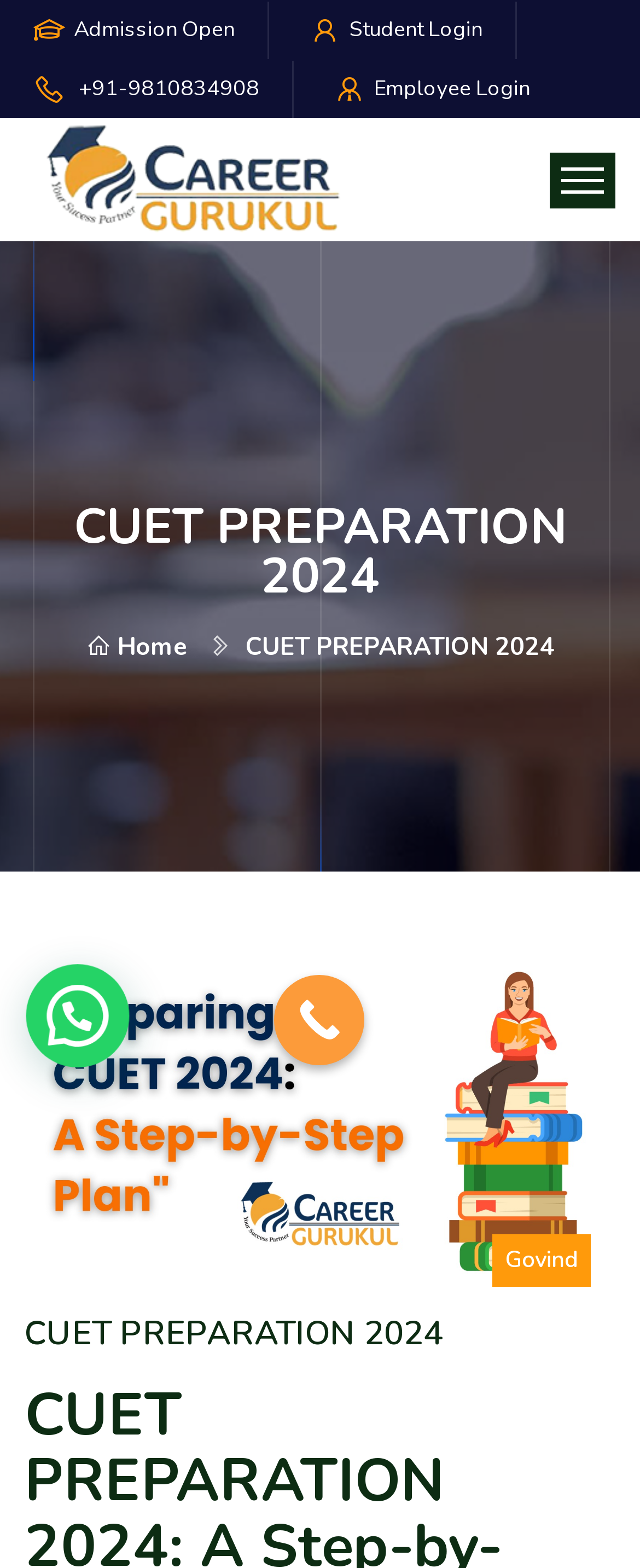Highlight the bounding box coordinates of the element that should be clicked to carry out the following instruction: "Login as a student". The coordinates must be given as four float numbers ranging from 0 to 1, i.e., [left, top, right, bottom].

[0.546, 0.009, 0.754, 0.028]